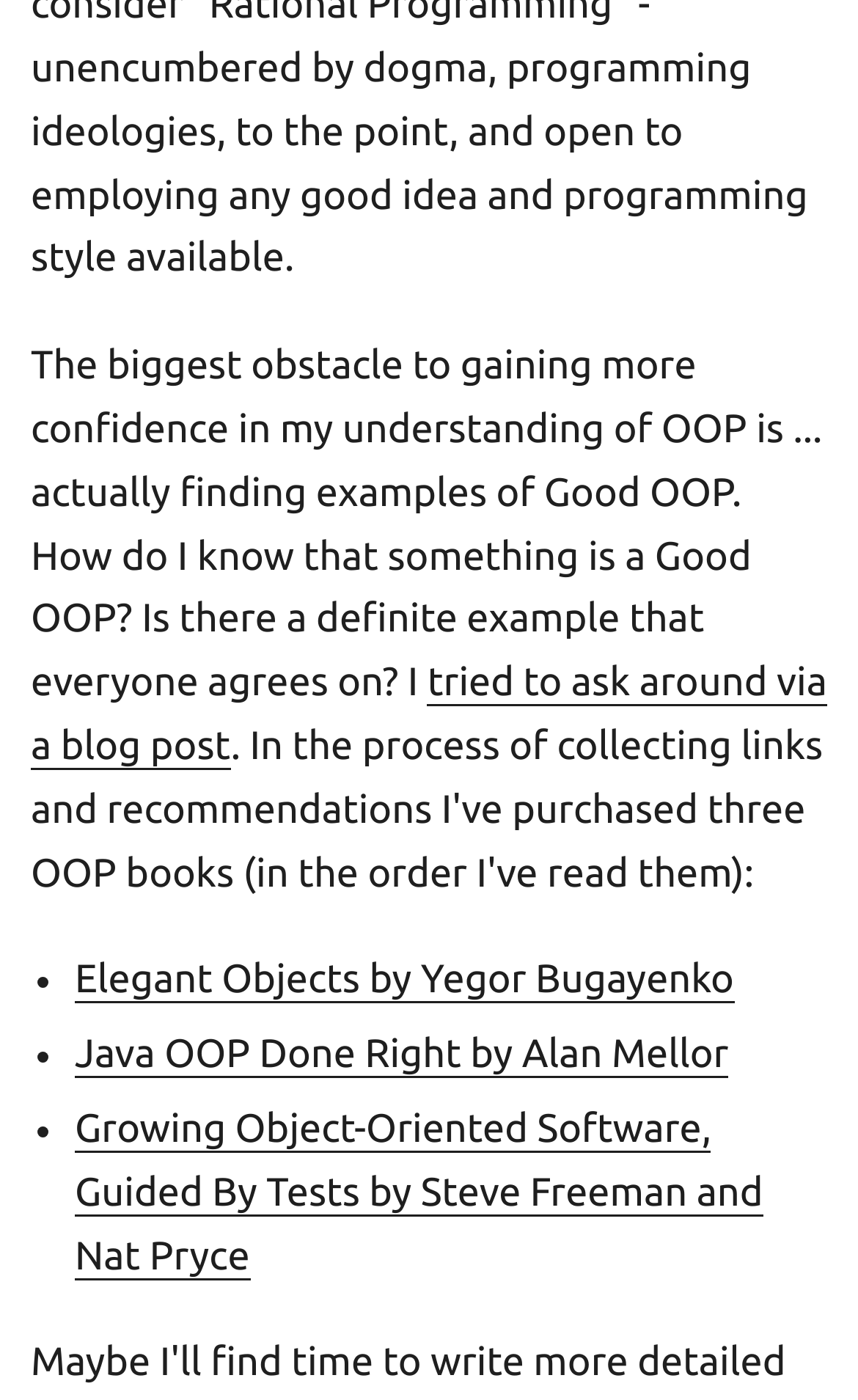Who is the author of 'Elegant Objects'?
Refer to the image and answer the question using a single word or phrase.

Yegor Bugayenko